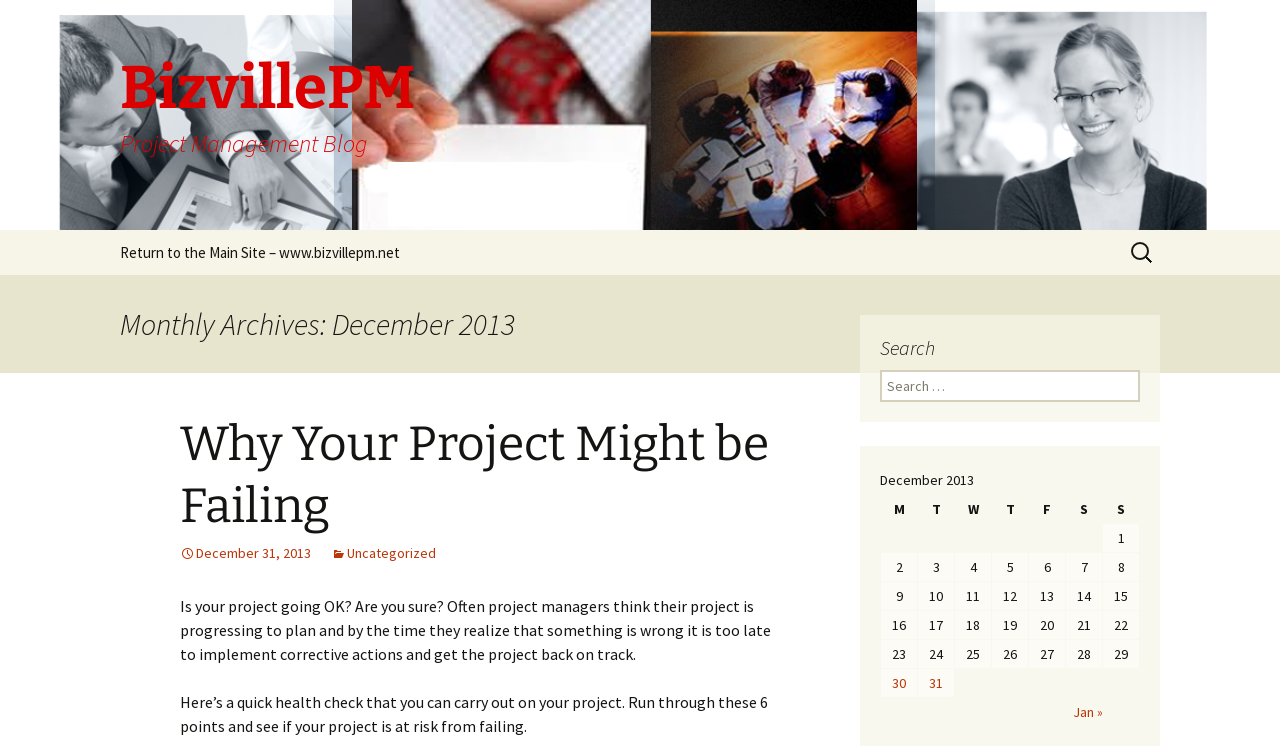Based on what you see in the screenshot, provide a thorough answer to this question: What is the name of the blog?

The name of the blog can be found in the heading elements at the top of the webpage, specifically in the elements with IDs 14 and 15, which contain the text 'BizvillePM' and 'Project Management Blog', respectively.